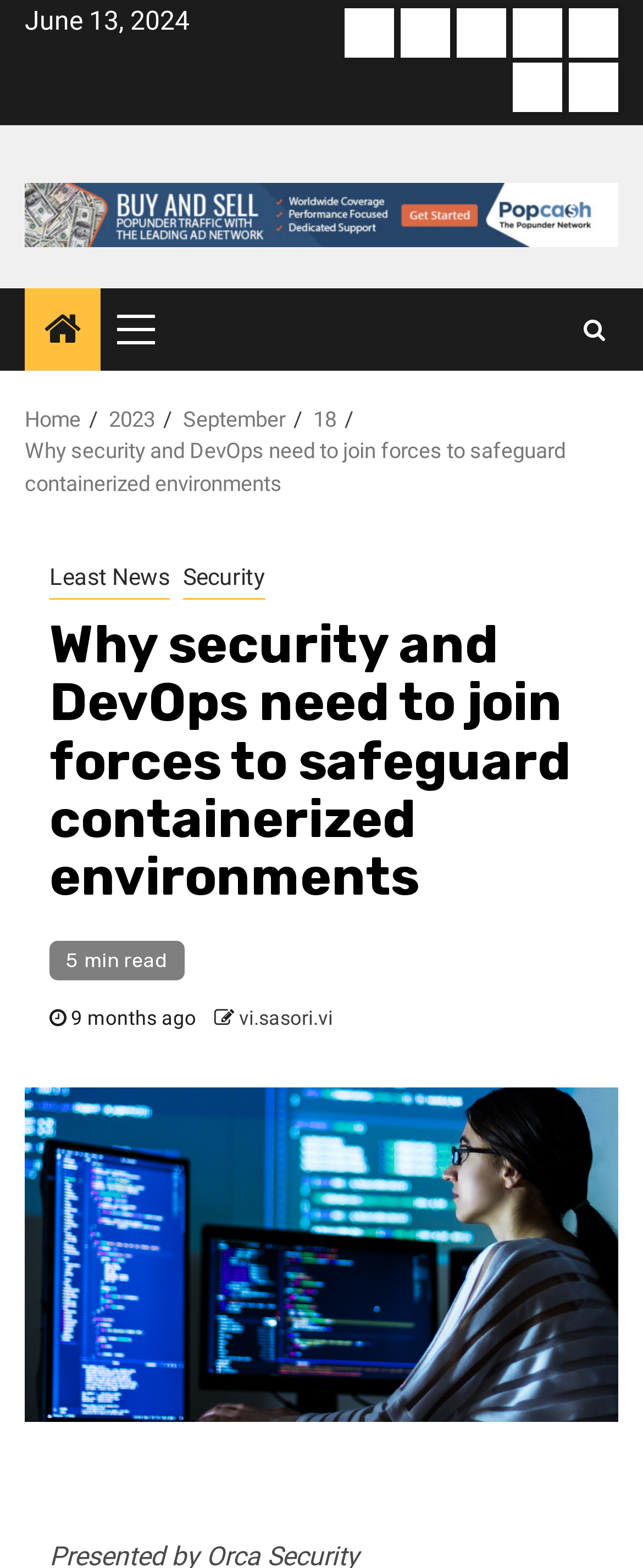Who is the author of the article?
Using the visual information, answer the question in a single word or phrase.

vi.sasori.vi